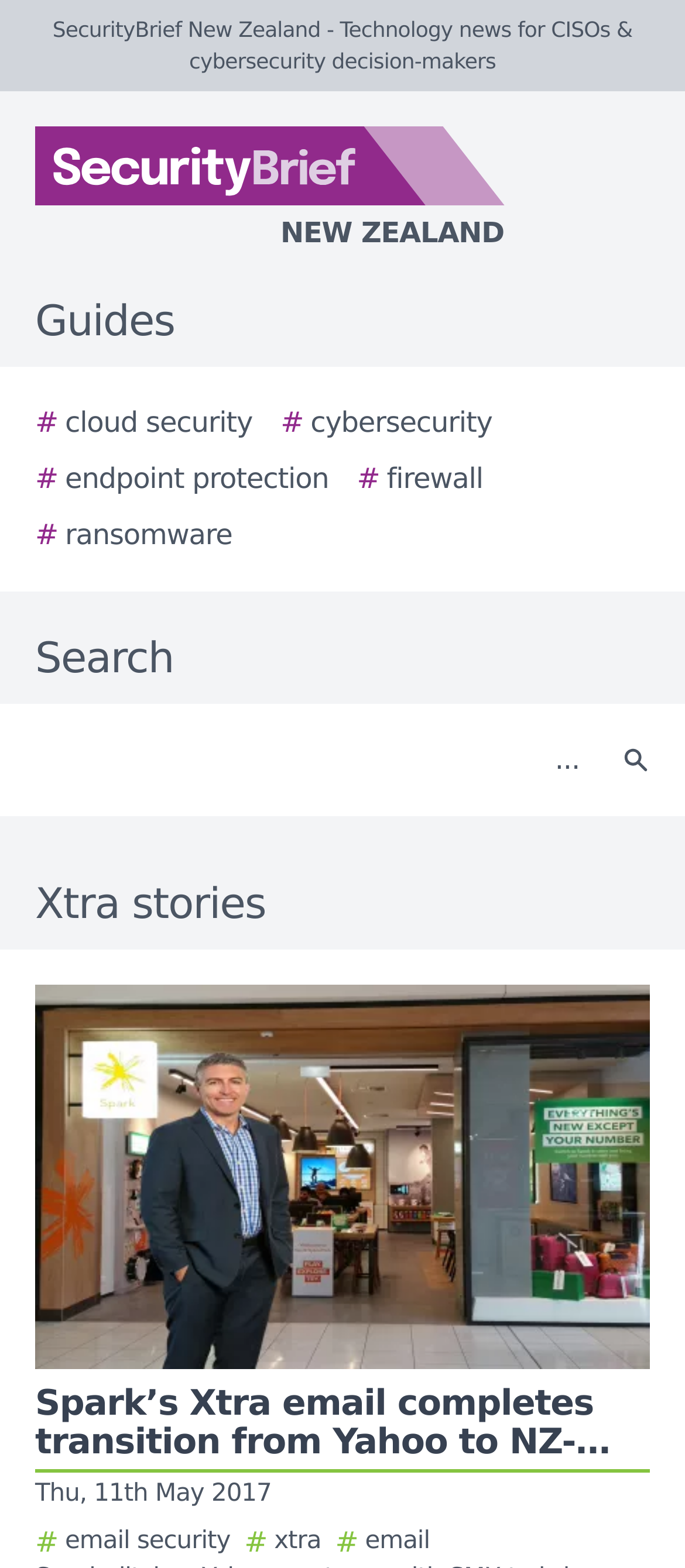What is the name of the website?
Please provide an in-depth and detailed response to the question.

I determined the name of the website by looking at the static text element at the top of the page, which reads 'SecurityBrief New Zealand - Technology news for CISOs & cybersecurity decision-makers'.